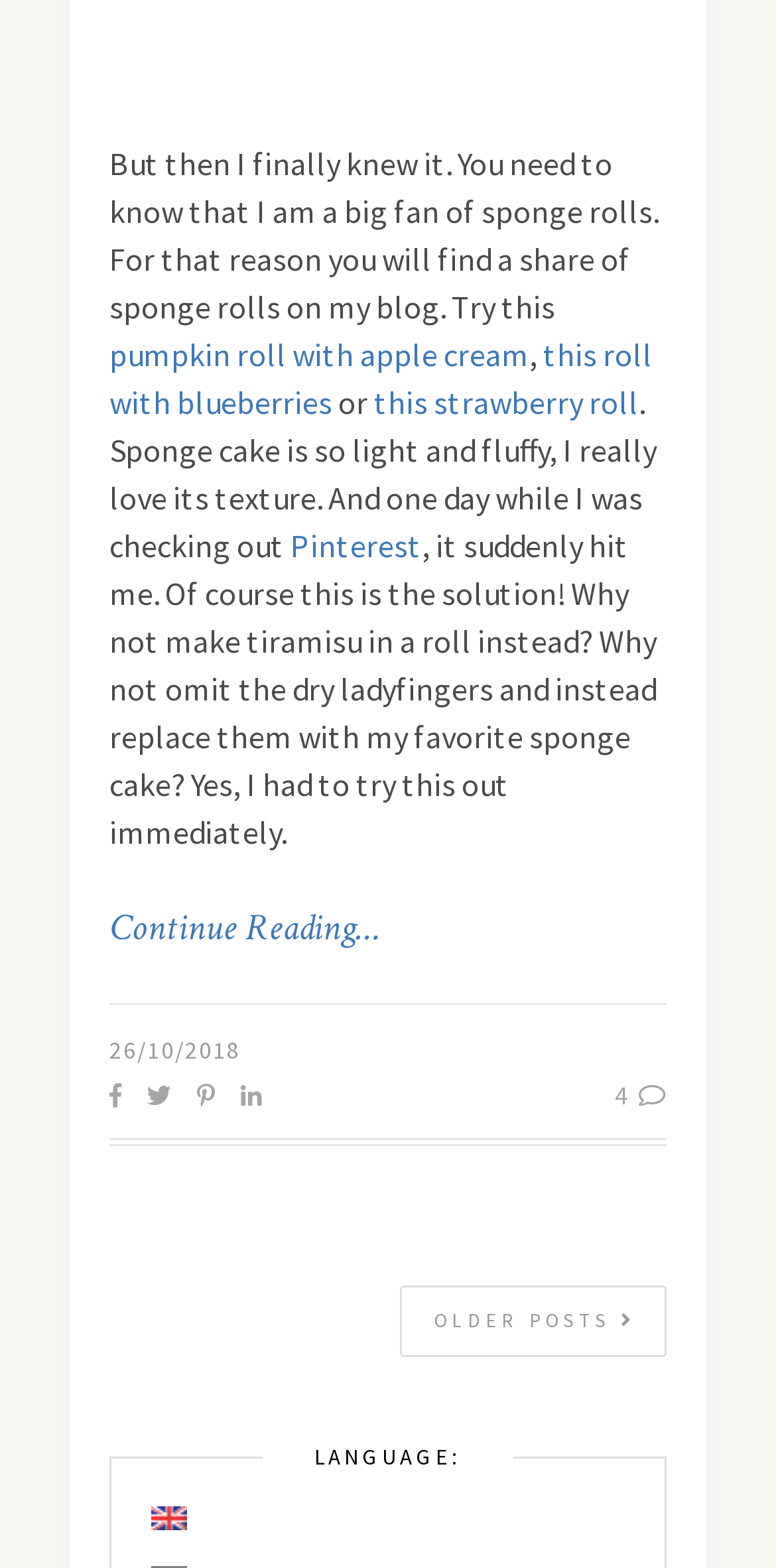Please identify the bounding box coordinates of the area I need to click to accomplish the following instruction: "Read the rest of the article by clicking Continue Reading".

[0.141, 0.577, 0.859, 0.607]